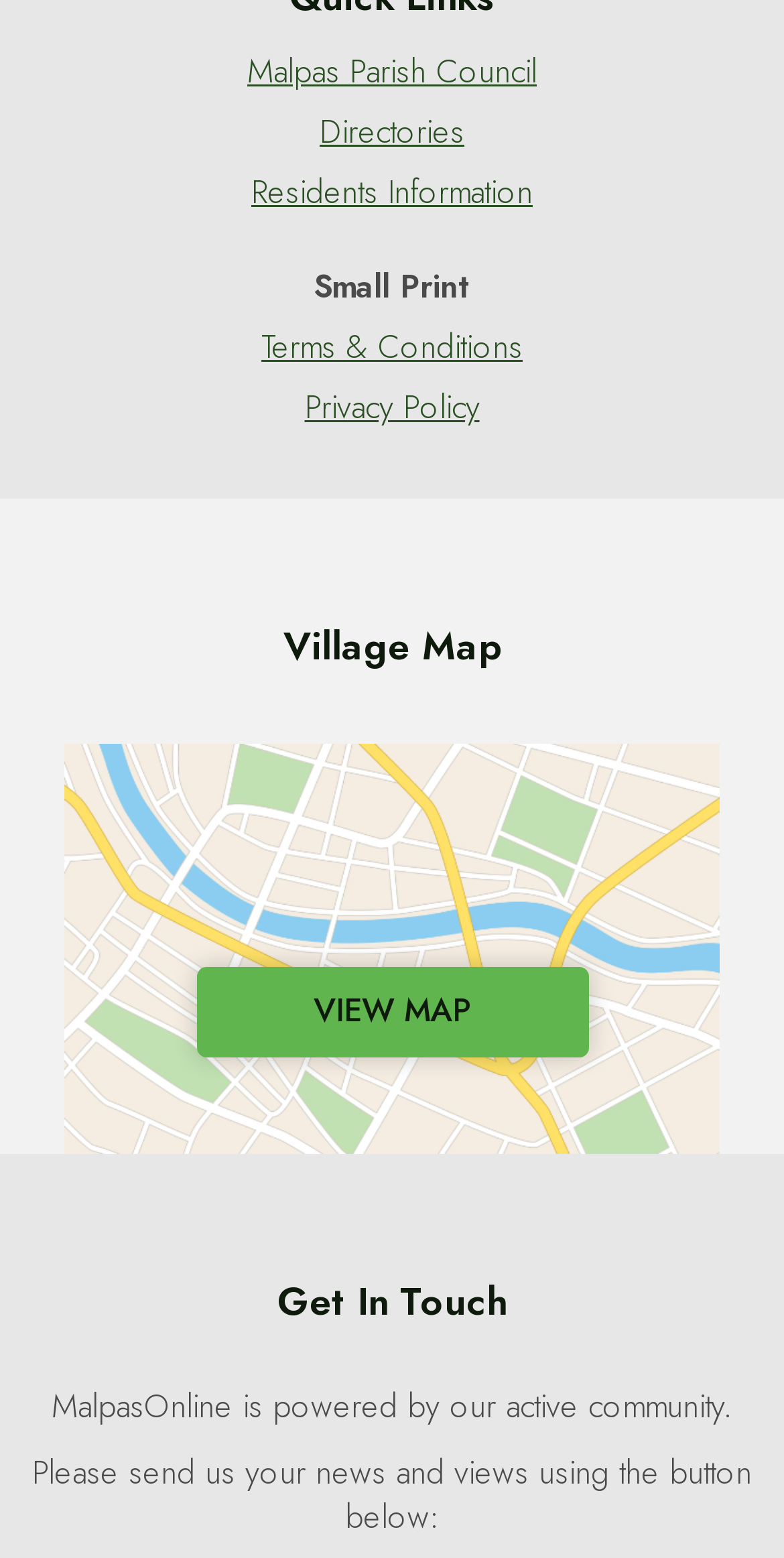What is the purpose of MalpasOnline?
Please provide a comprehensive answer based on the details in the screenshot.

The purpose of MalpasOnline can be inferred from the text 'MalpasOnline is powered by our active community.' This text is placed below the map and suggests that MalpasOnline is a community-driven platform.